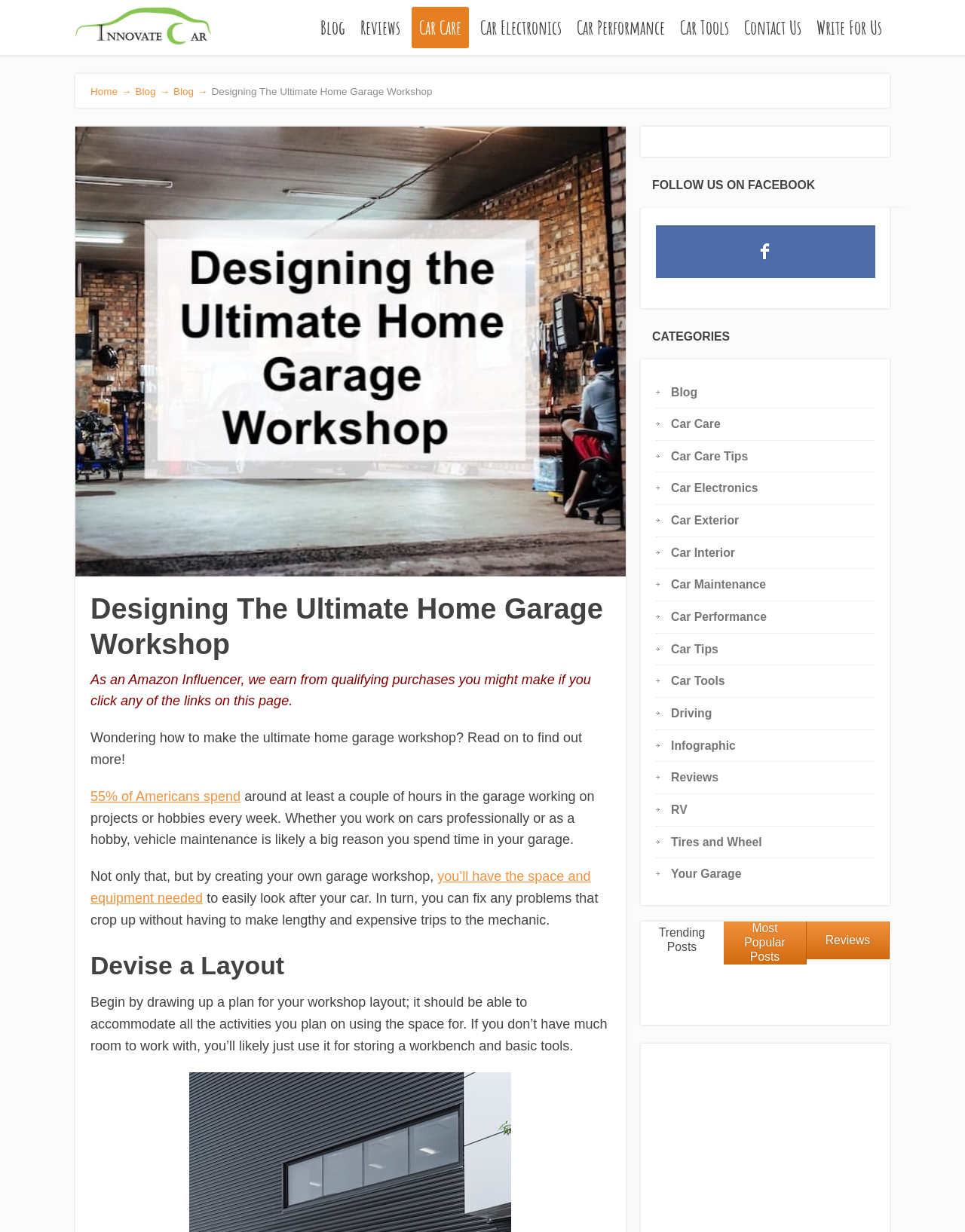Using the provided element description: "Tires and Wheel", determine the bounding box coordinates of the corresponding UI element in the screenshot.

[0.695, 0.678, 0.79, 0.688]